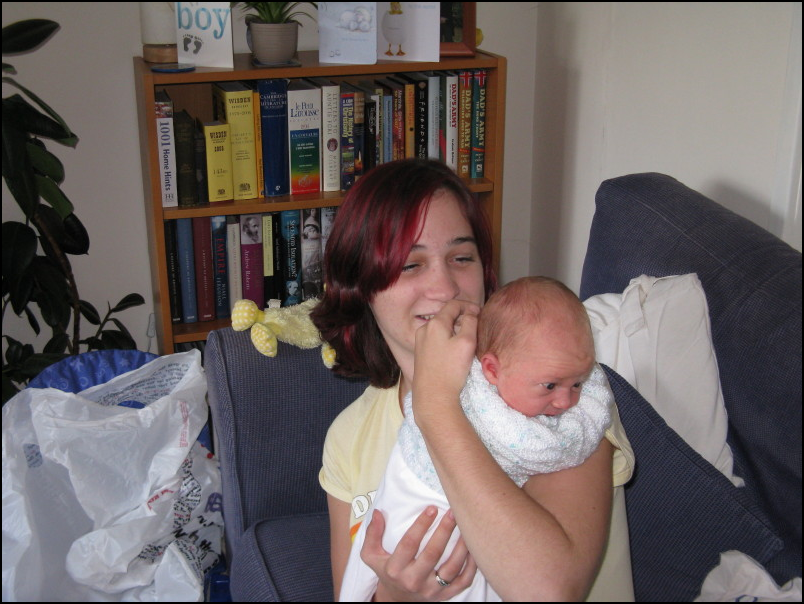What is the name of the newborn baby?
Based on the screenshot, respond with a single word or phrase.

Thomas Joseph